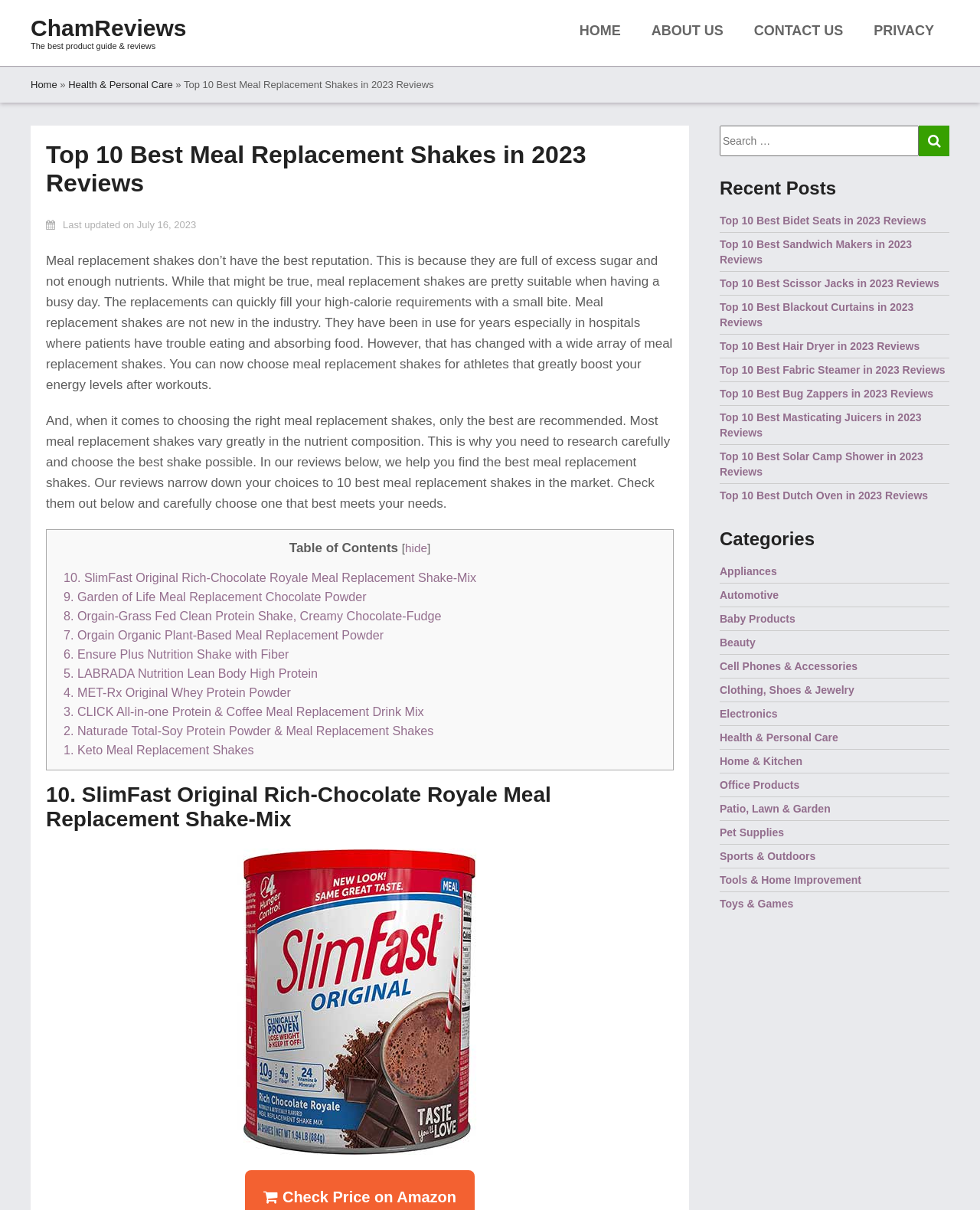Please determine the bounding box coordinates of the element to click in order to execute the following instruction: "Check the 'Recent Posts' section". The coordinates should be four float numbers between 0 and 1, specified as [left, top, right, bottom].

[0.734, 0.148, 0.969, 0.173]